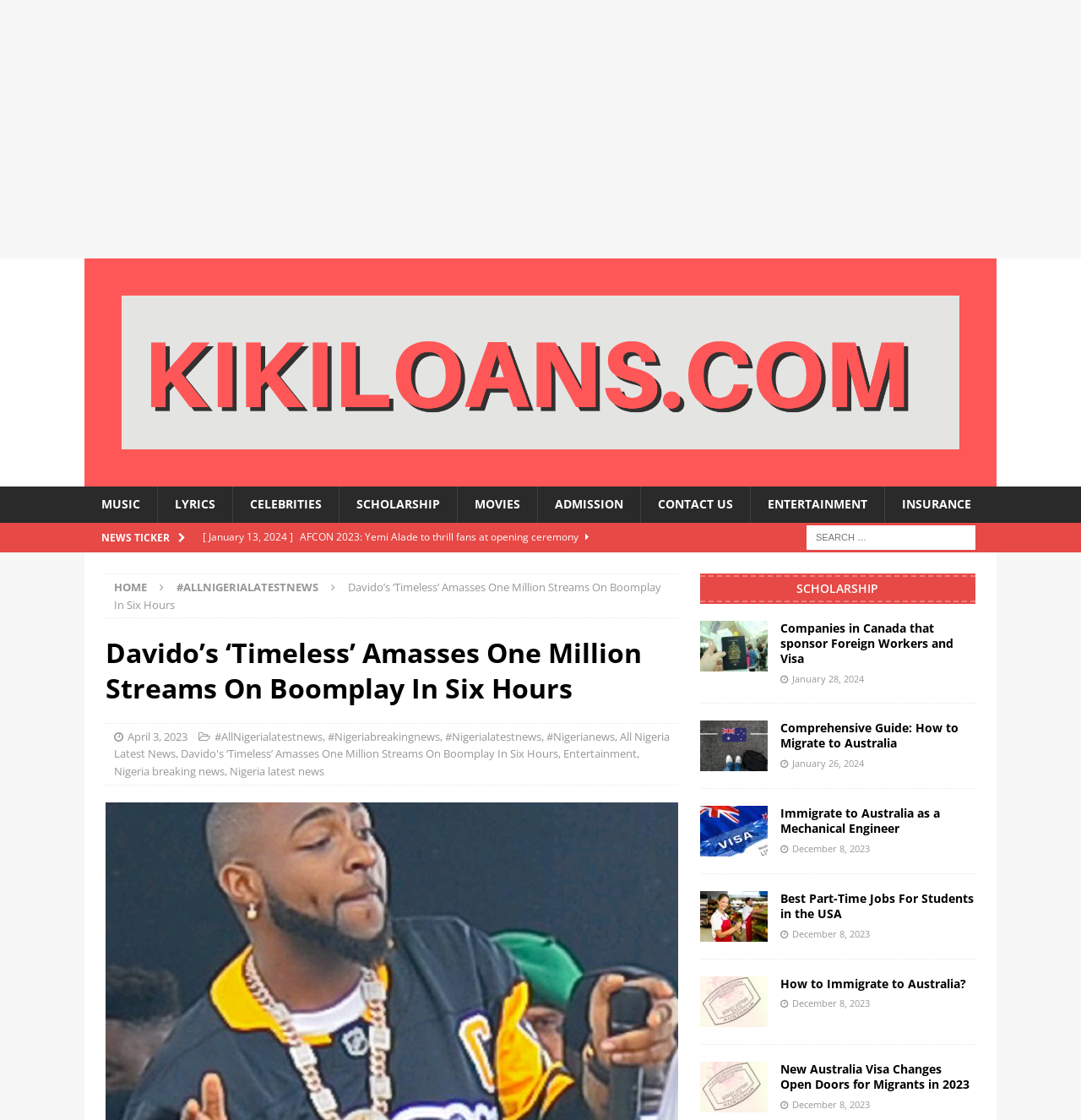Please provide the main heading of the webpage content.

Davido’s ‘Timeless’ Amasses One Million Streams On Boomplay In Six Hours